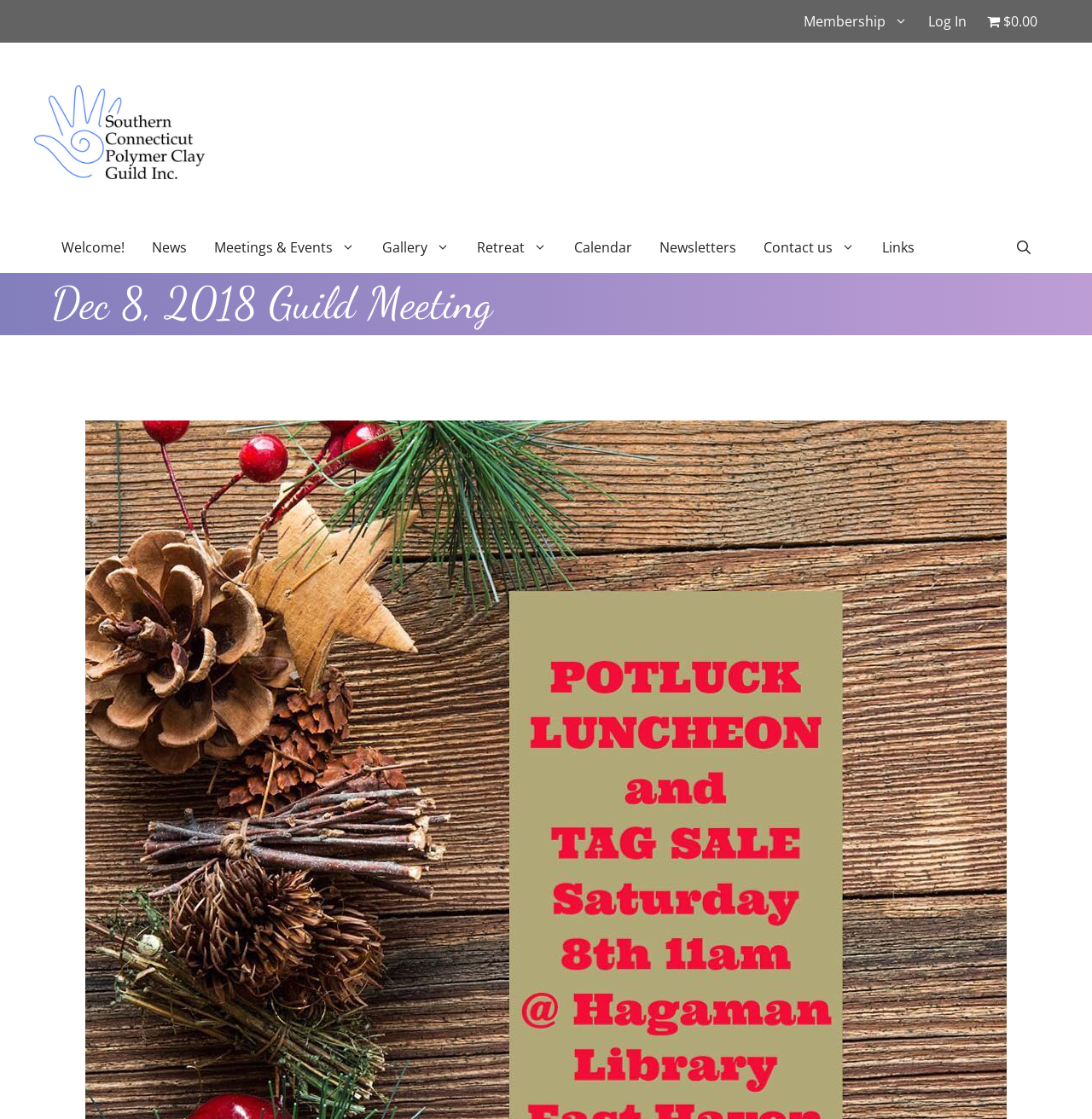Identify the bounding box coordinates of the part that should be clicked to carry out this instruction: "Click the Membership link".

[0.727, 0.0, 0.841, 0.038]